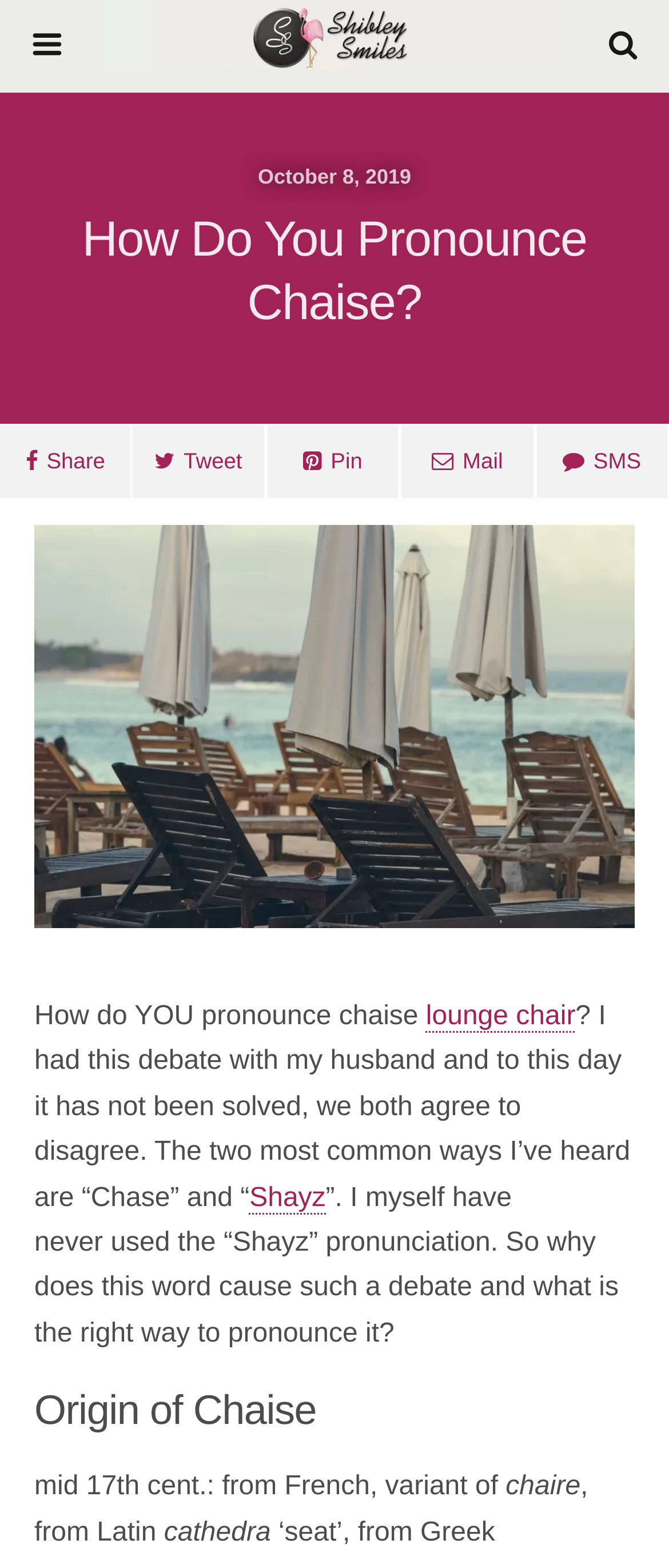What is the date of the article?
Refer to the image and provide a thorough answer to the question.

The date of the article is mentioned at the top of the webpage, which is October 8, 2019. This suggests that the article was published on this date.